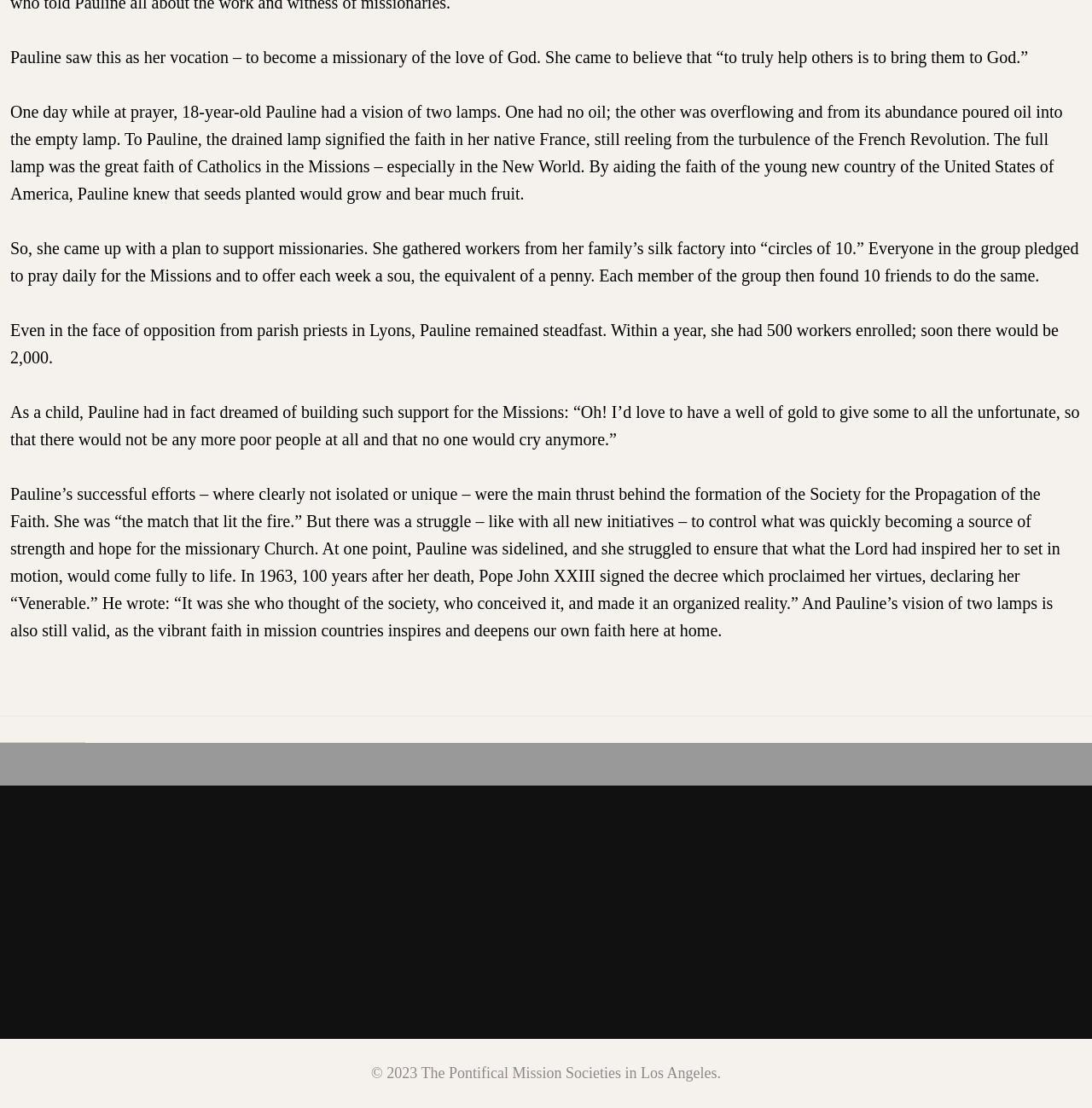Respond to the question below with a single word or phrase:
What is the phone number of the Mission Office?

(213) 637-7223